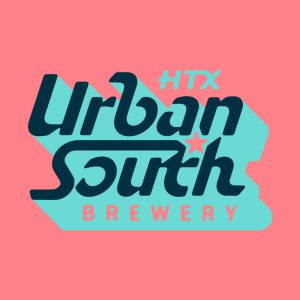What does 'HTX' represent in the logo?
Using the image, provide a concise answer in one word or a short phrase.

Houston, Texas